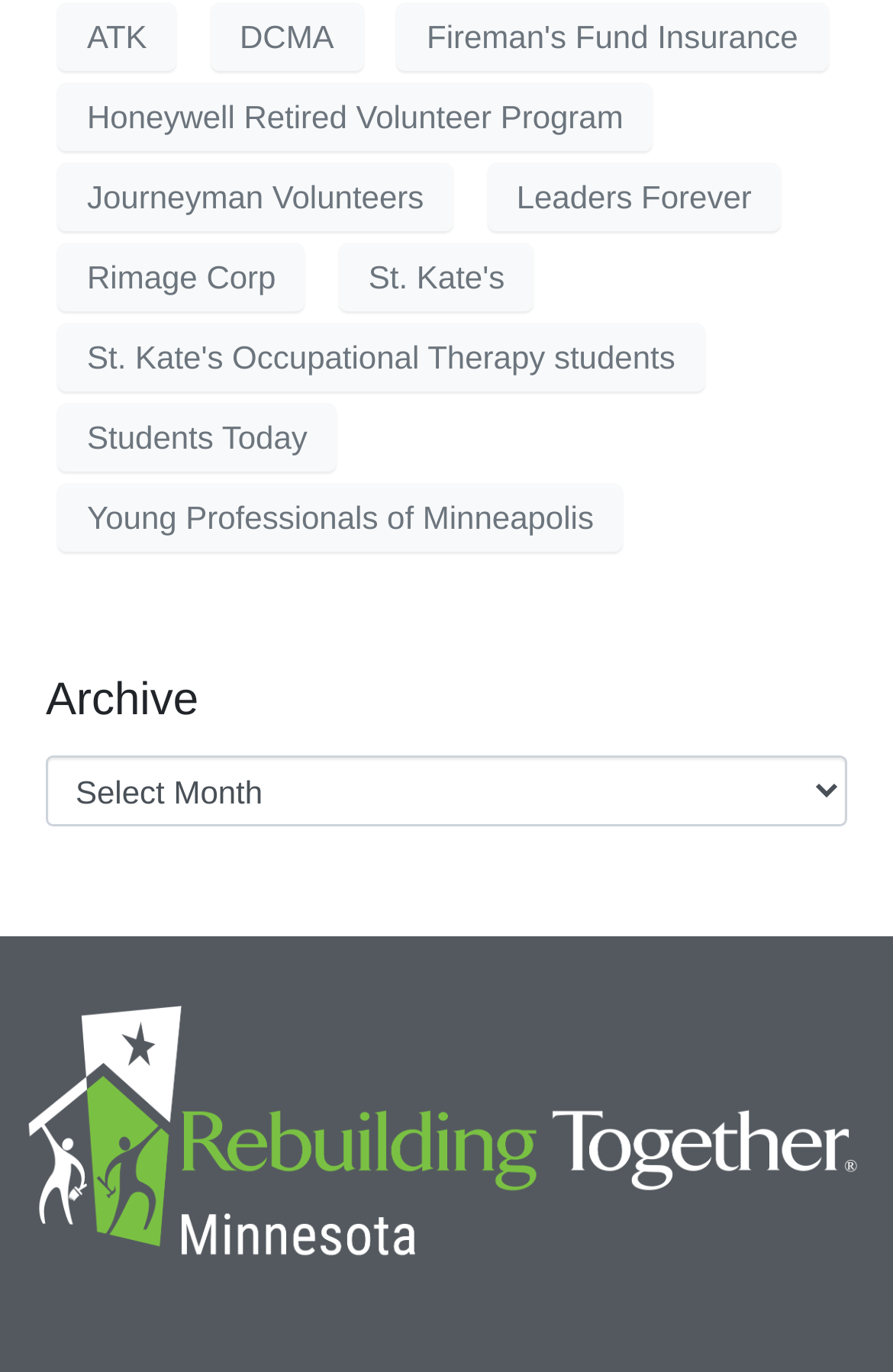Select the bounding box coordinates of the element I need to click to carry out the following instruction: "view image of Rebuilding Together Minnesota".

[0.026, 0.733, 0.974, 0.918]